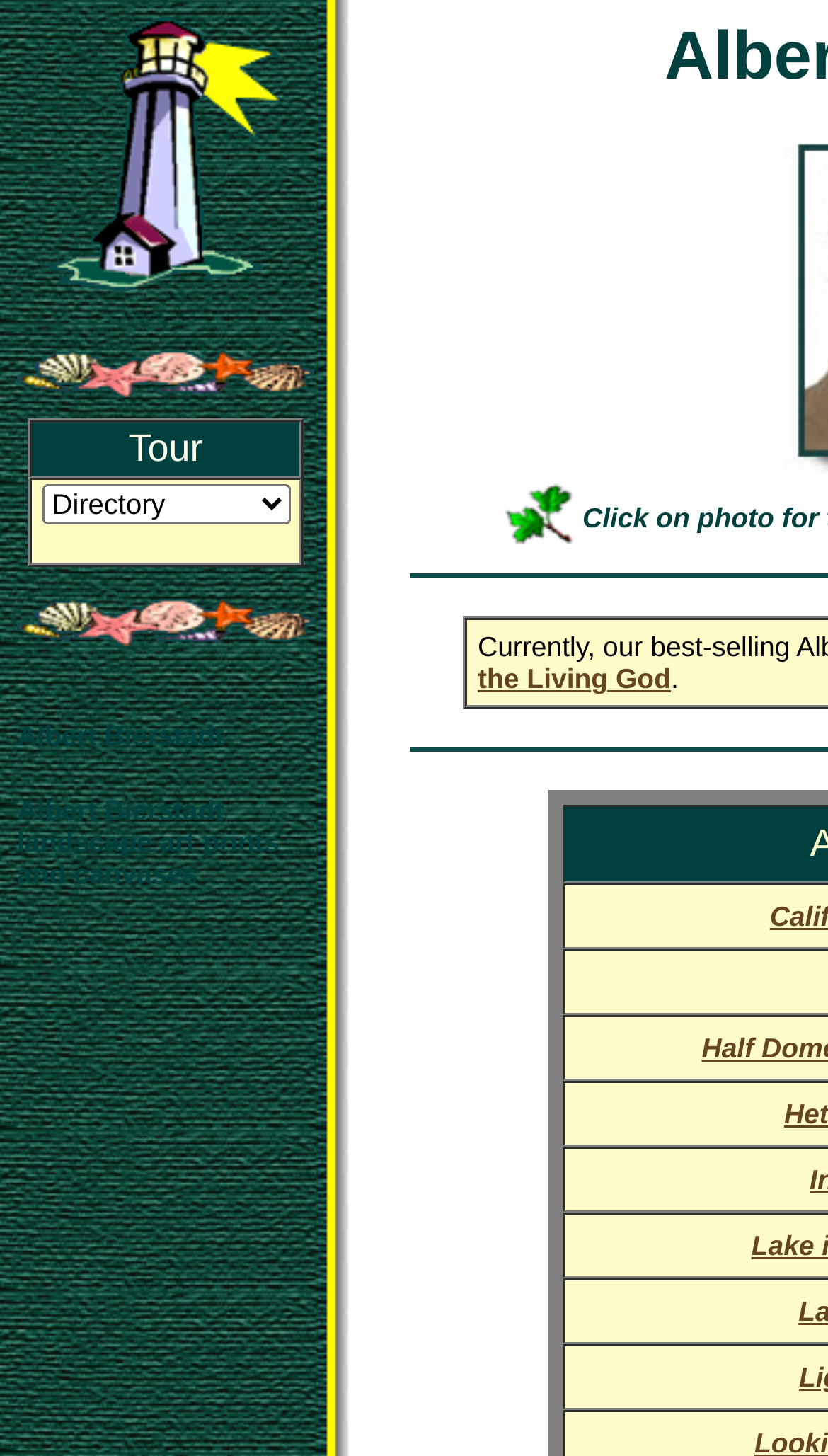Find the bounding box of the web element that fits this description: "parent_node: Tour".

[0.059, 0.181, 0.341, 0.206]